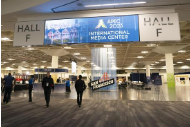What is the logo flanking the banner?
Respond to the question with a single word or phrase according to the image.

APEC 2023 logo